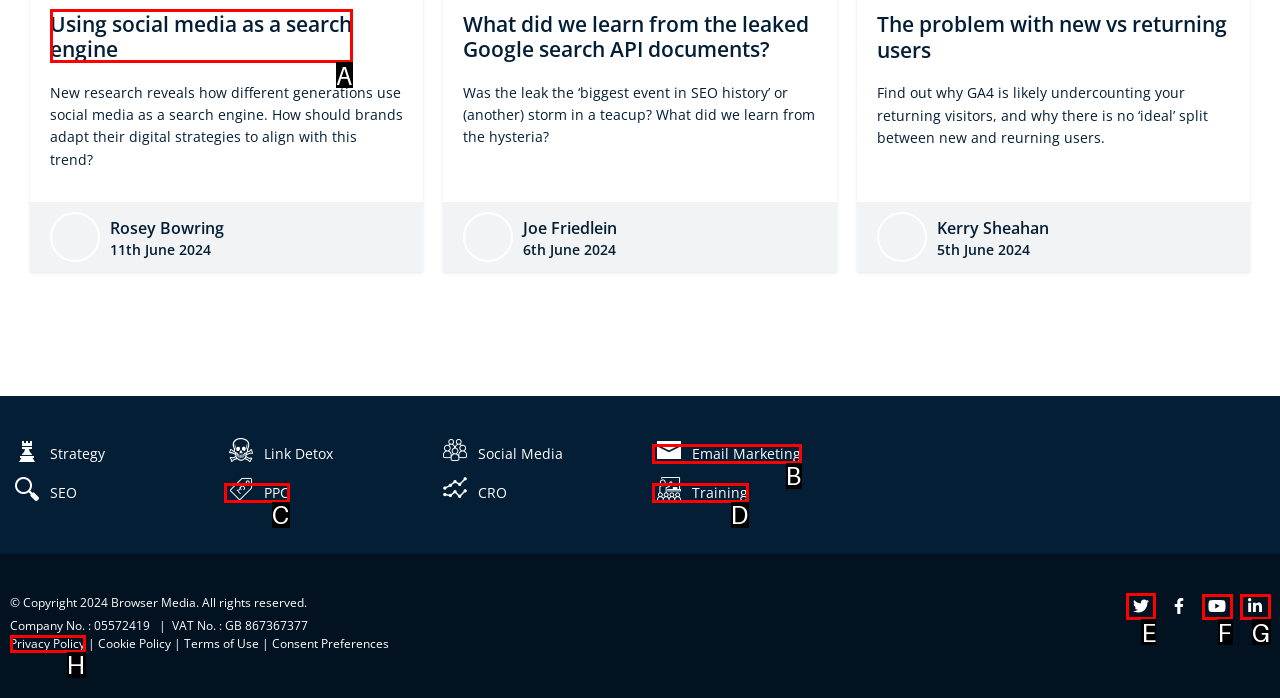Indicate which HTML element you need to click to complete the task: Follow Browser Media on Twitter. Provide the letter of the selected option directly.

E